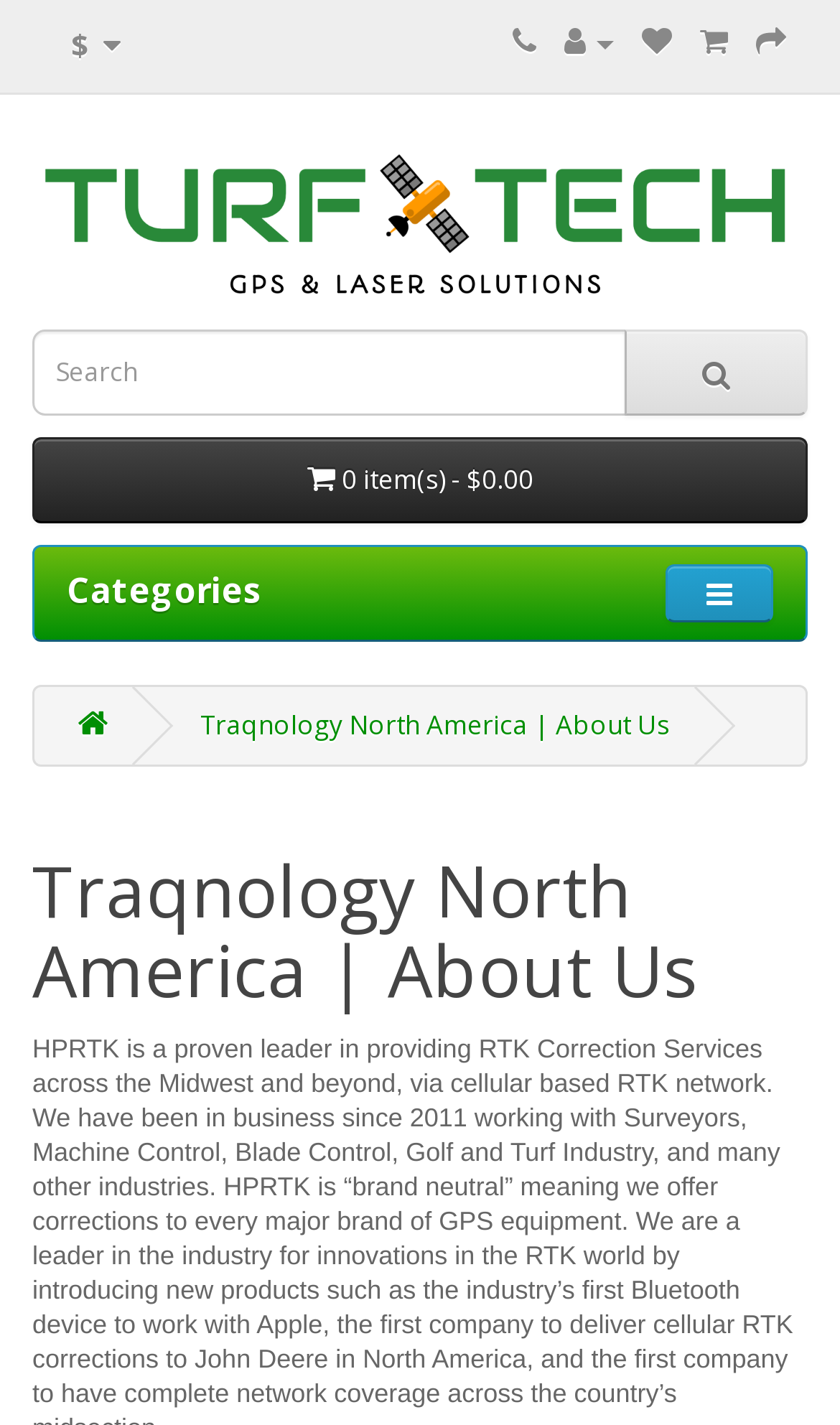Please identify the bounding box coordinates of the element's region that should be clicked to execute the following instruction: "View categories". The bounding box coordinates must be four float numbers between 0 and 1, i.e., [left, top, right, bottom].

[0.079, 0.397, 0.31, 0.431]